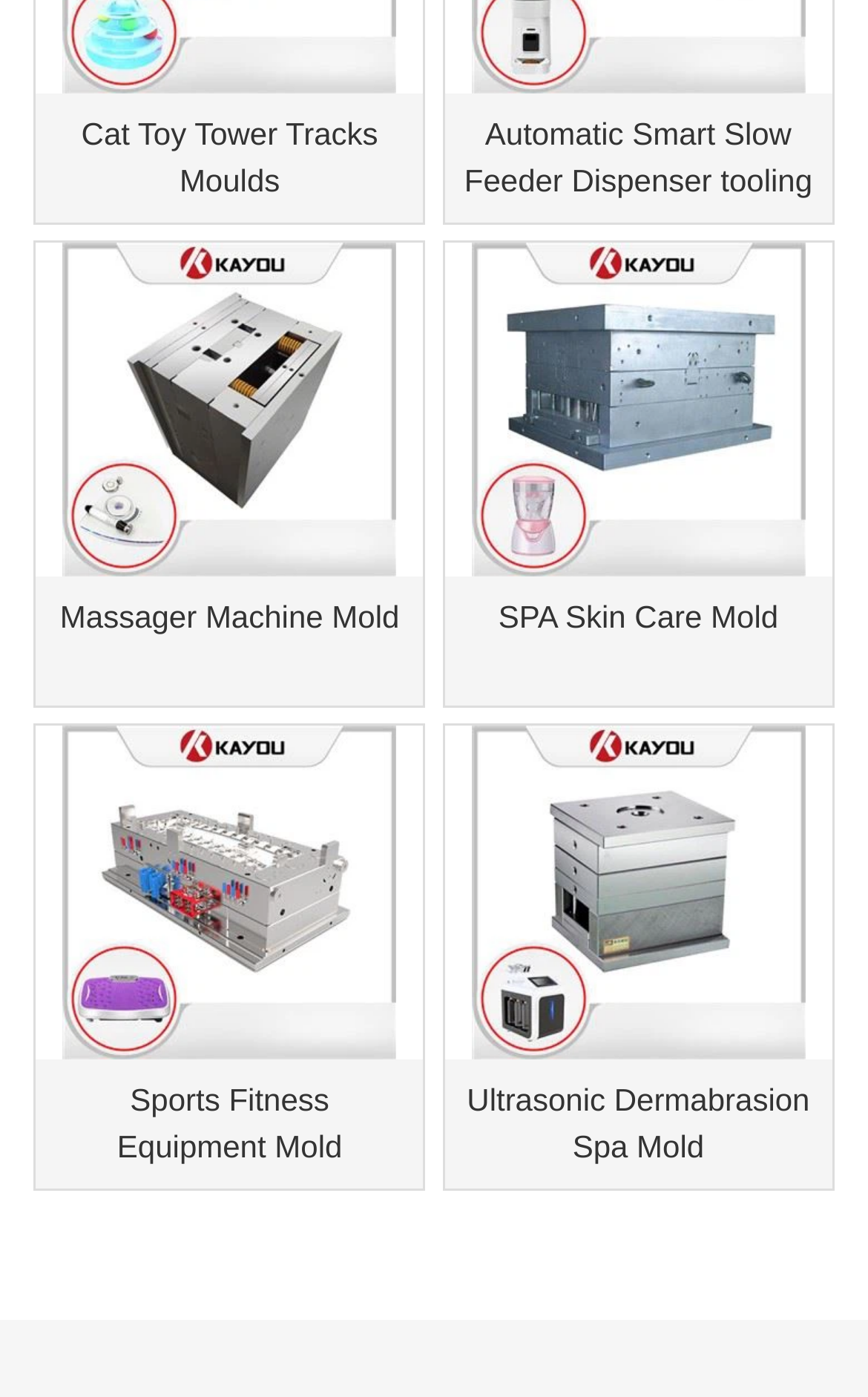What is the position of the Sports Fitness Equipment Mold link?
Please answer the question as detailed as possible based on the image.

By examining the bounding box coordinates, I can determine that the Sports Fitness Equipment Mold link has a y1 value of 0.52, which is higher than the other links, indicating that it is positioned at the bottom of the webpage. Additionally, its x1 value of 0.041 is lower than the other links, indicating that it is positioned on the left side of the webpage.